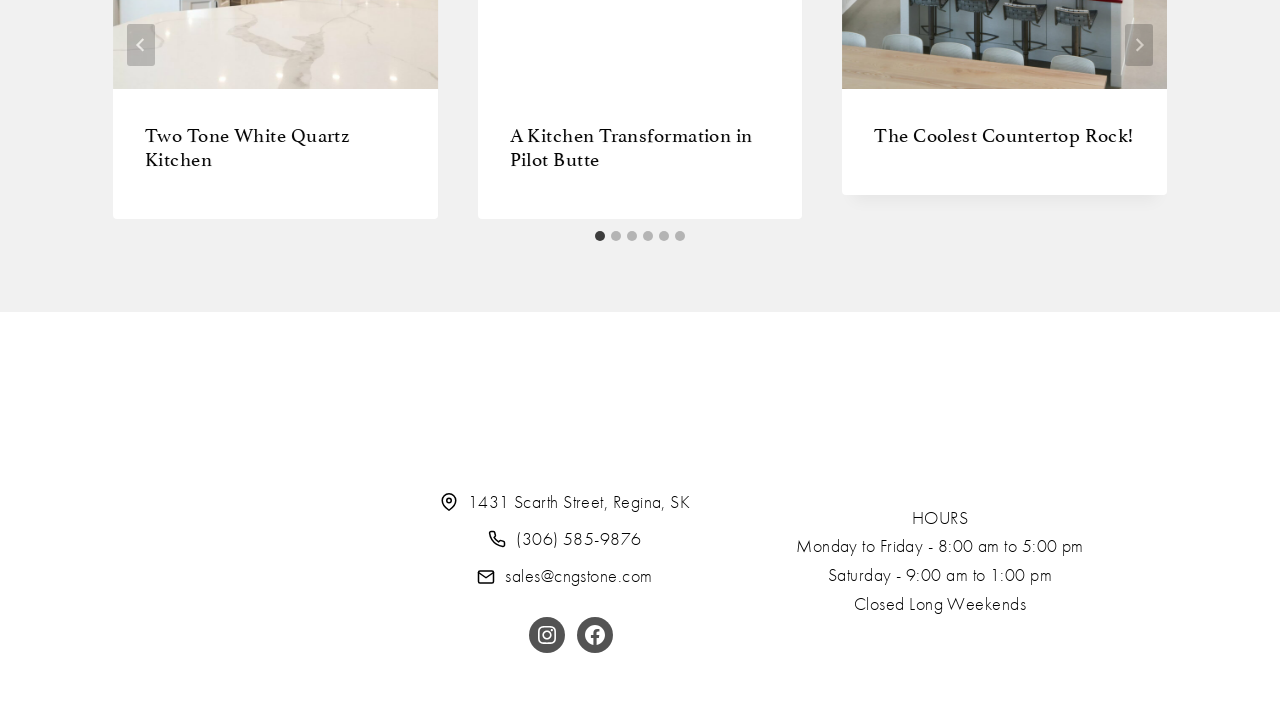Provide the bounding box coordinates of the HTML element described by the text: "Two Tone White Quartz Kitchen". The coordinates should be in the format [left, top, right, bottom] with values between 0 and 1.

[0.113, 0.169, 0.273, 0.243]